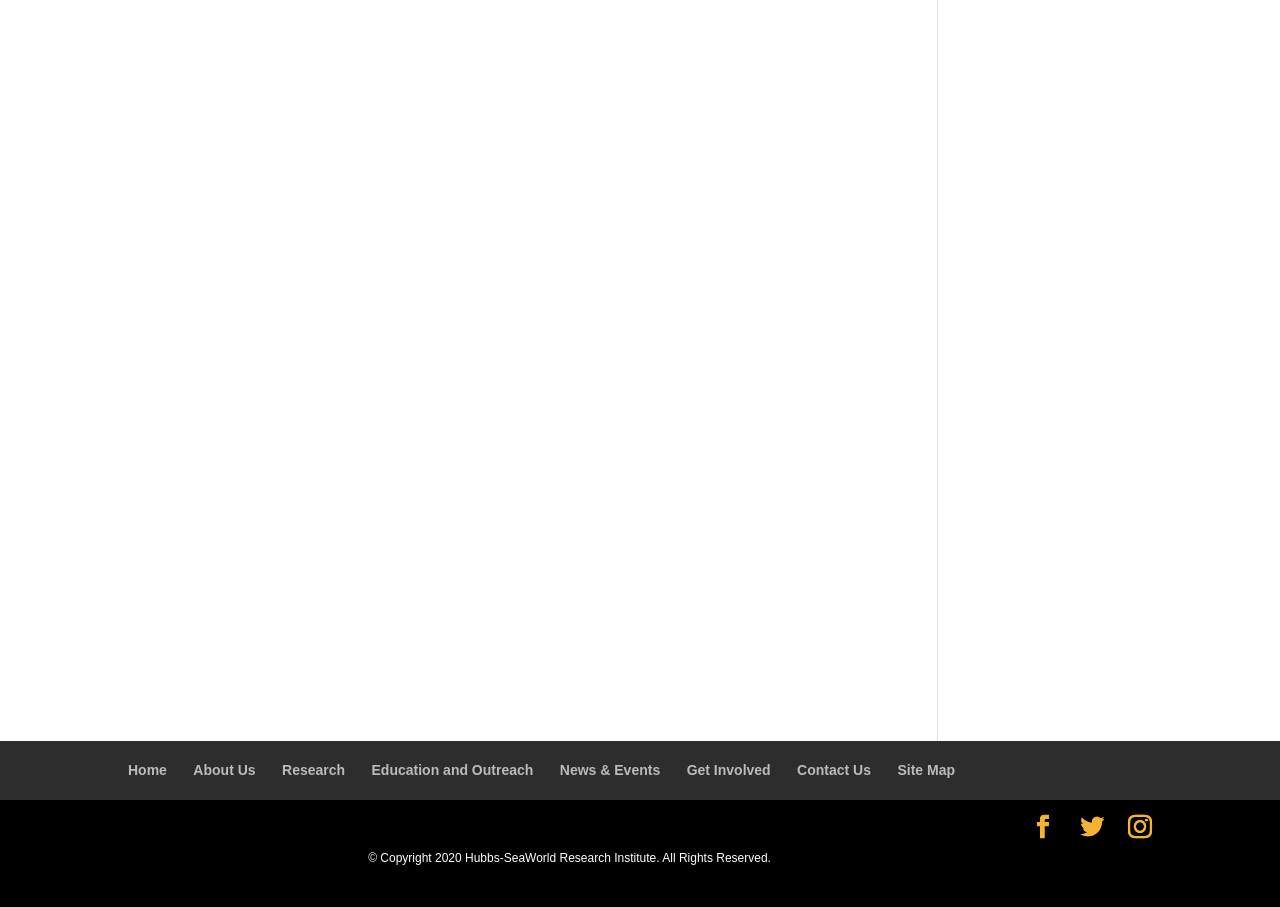Given the element description: "Shows", predict the bounding box coordinates of the UI element it refers to, using four float numbers between 0 and 1, i.e., [left, top, right, bottom].

None